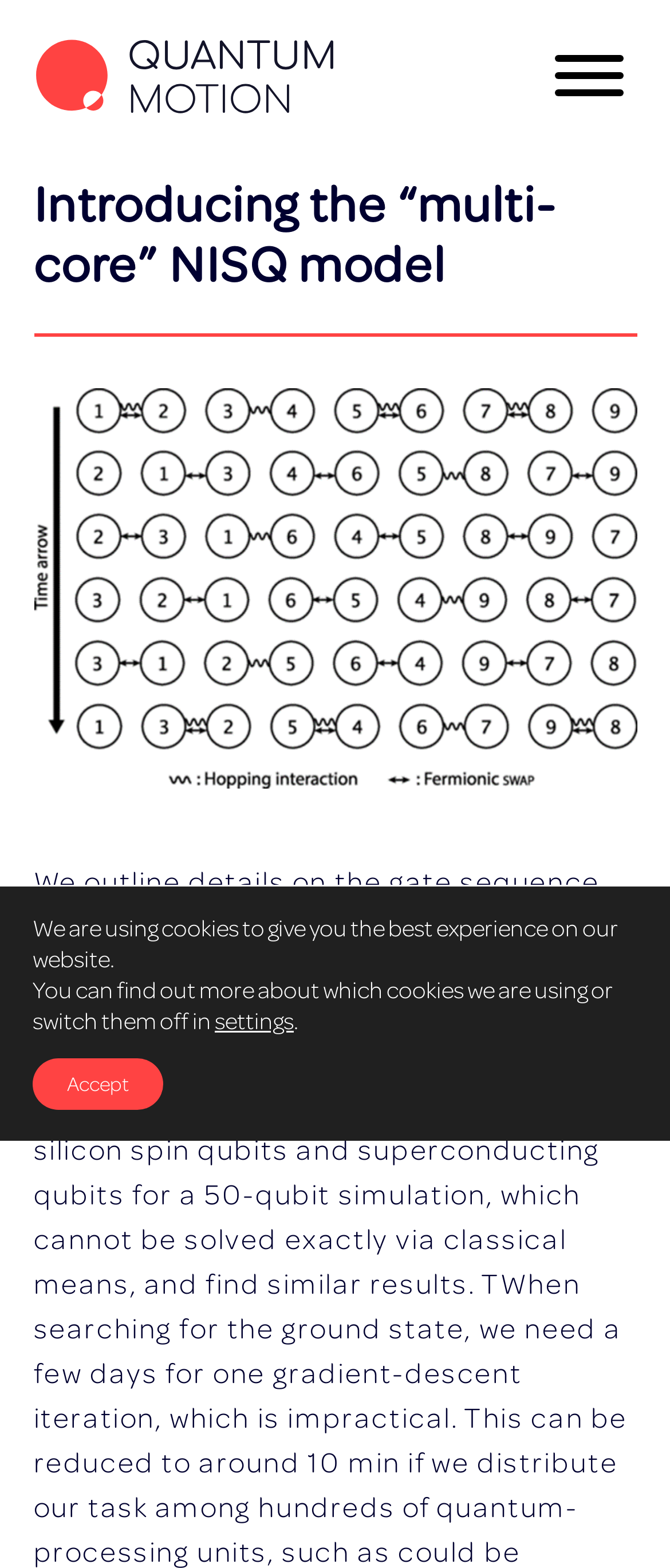Refer to the element description settings and identify the corresponding bounding box in the screenshot. Format the coordinates as (top-left x, top-left y, bottom-right x, bottom-right y) with values in the range of 0 to 1.

[0.321, 0.641, 0.438, 0.661]